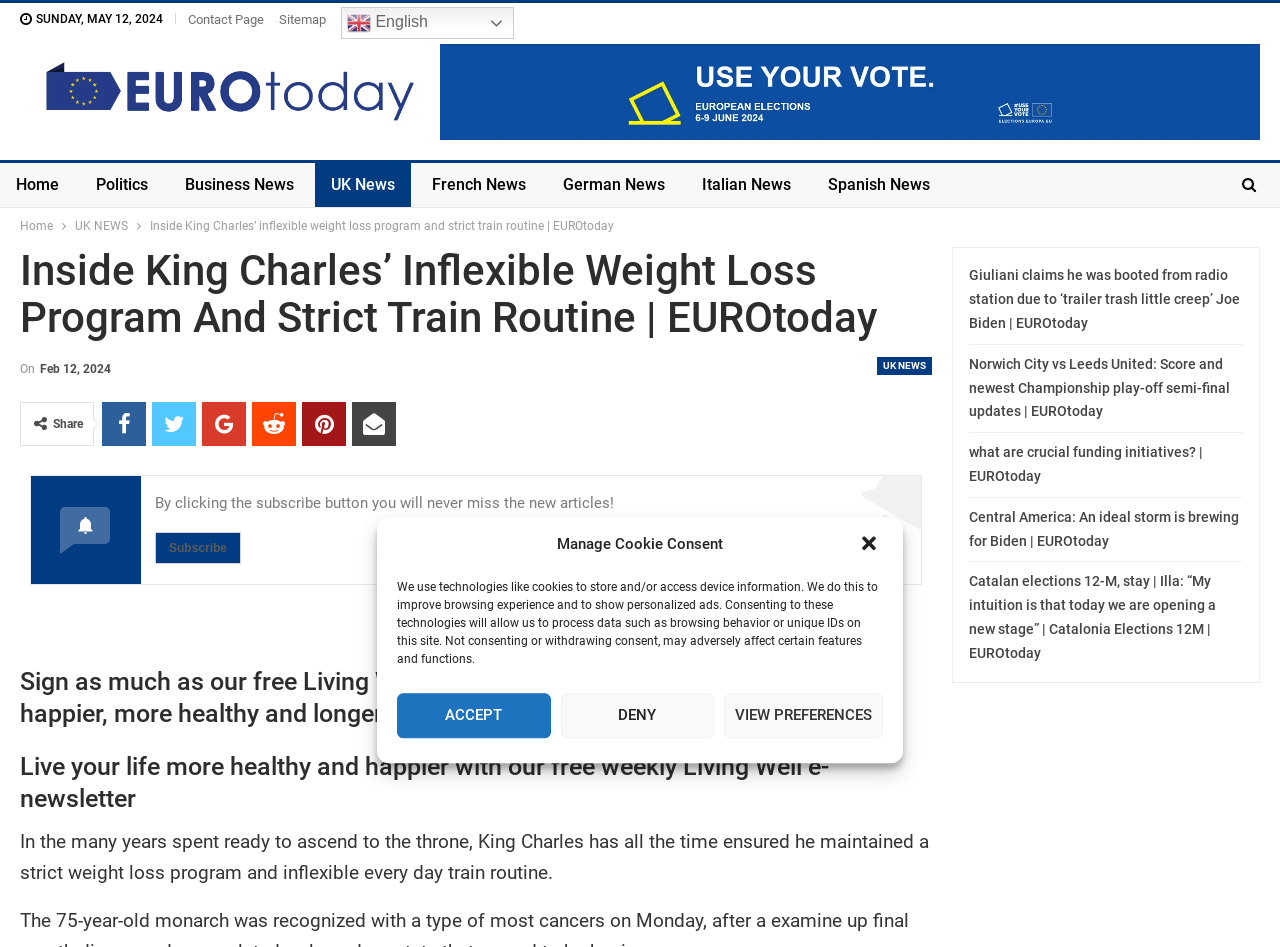Please respond to the question using a single word or phrase:
How many links are in the primary sidebar?

5